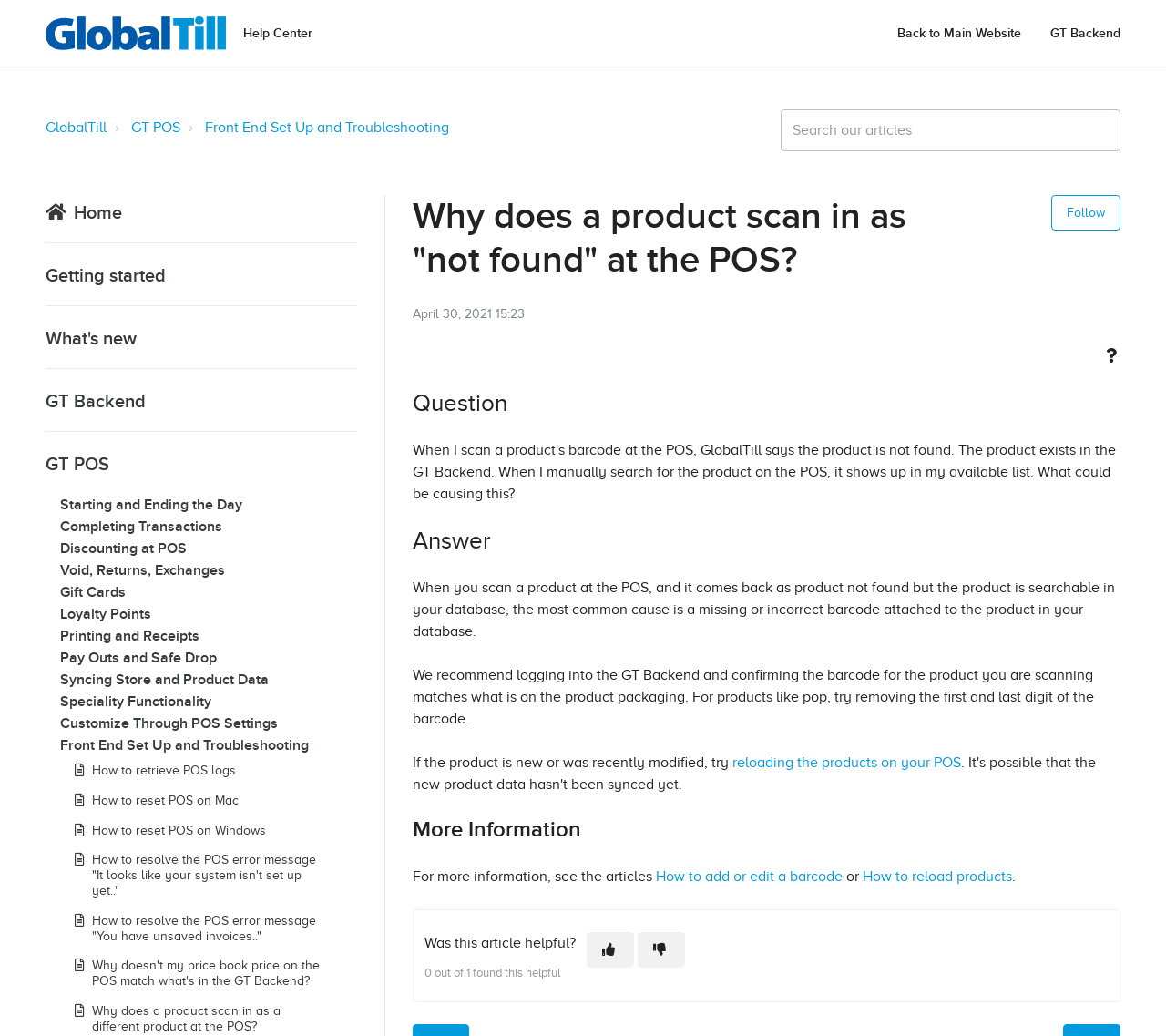Based on the element description "Home", predict the bounding box coordinates of the UI element.

[0.039, 0.188, 0.306, 0.223]